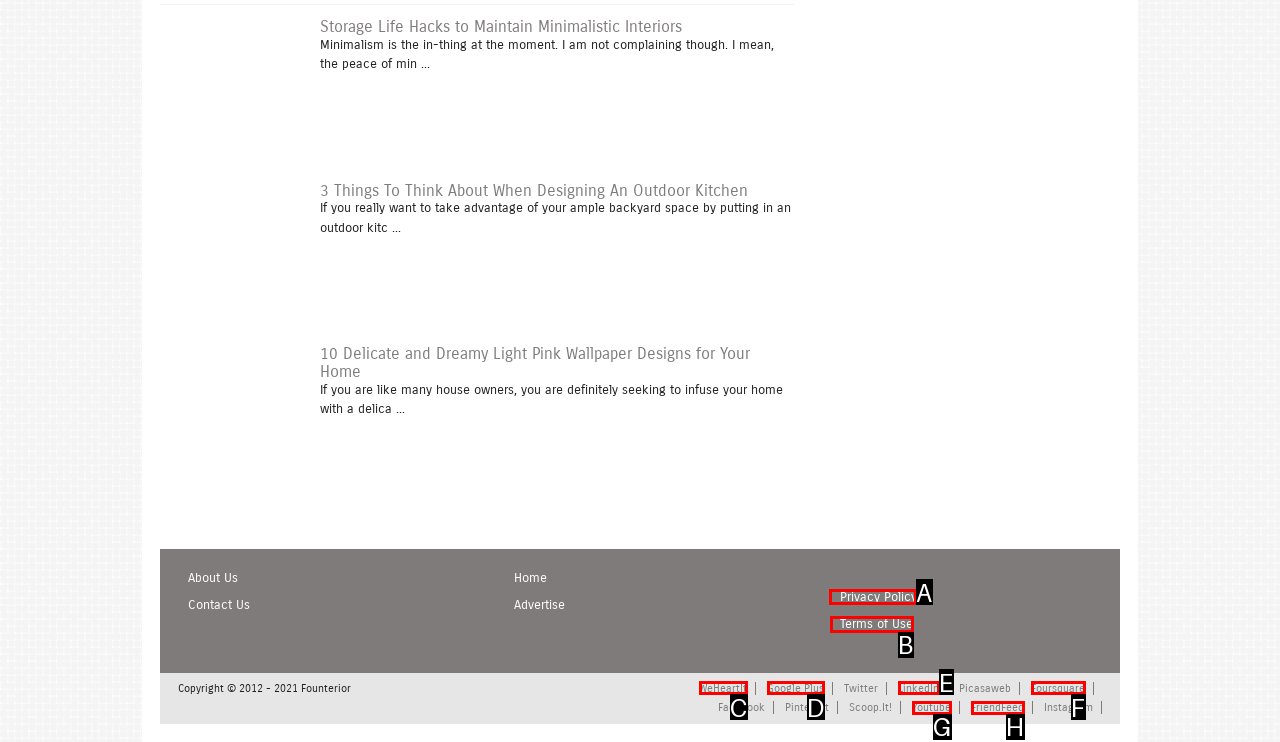Choose the HTML element to click for this instruction: View the Privacy Policy Answer with the letter of the correct choice from the given options.

A